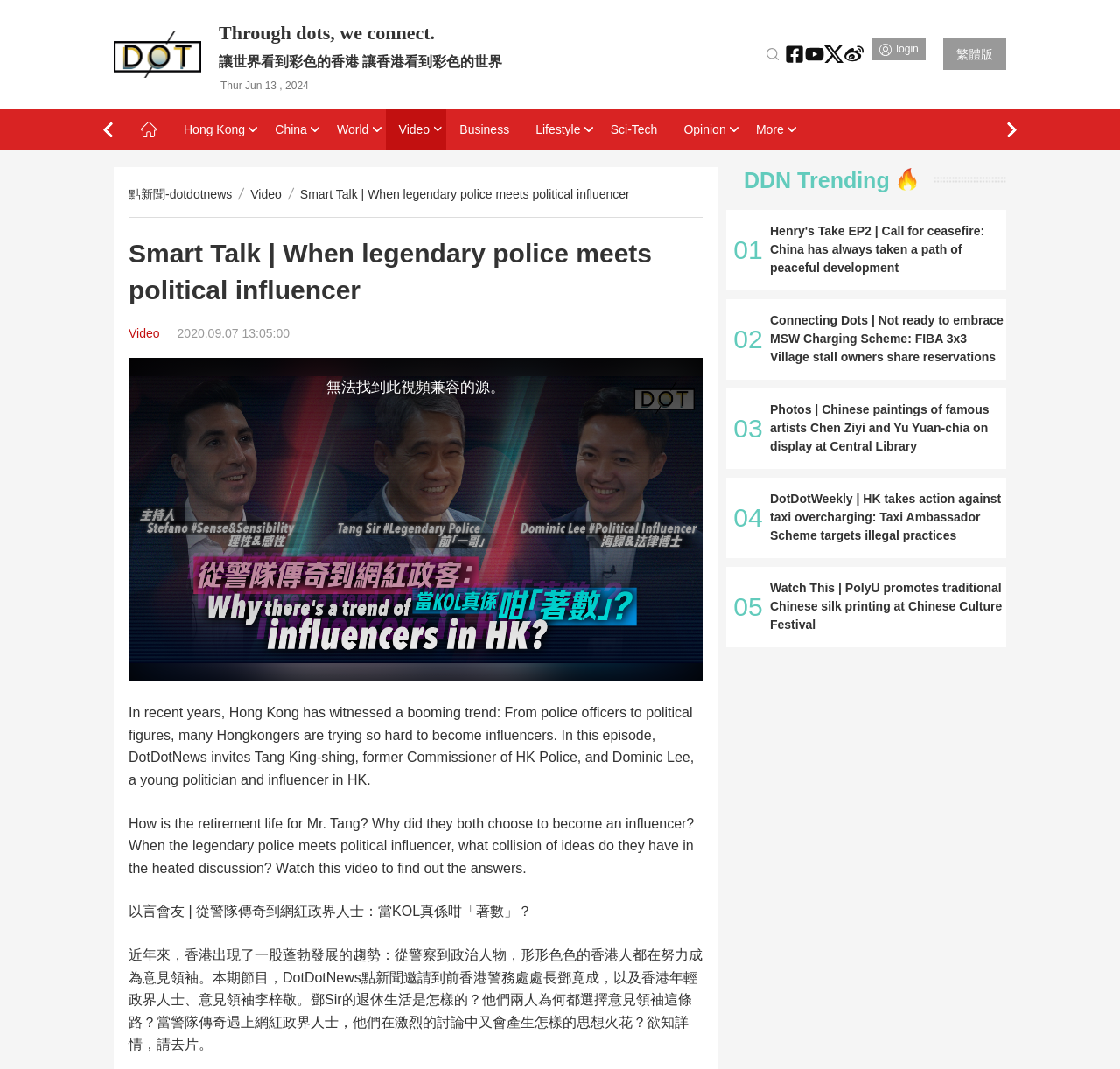Please identify the bounding box coordinates of the clickable area that will allow you to execute the instruction: "Login as a user".

[0.773, 0.036, 0.827, 0.064]